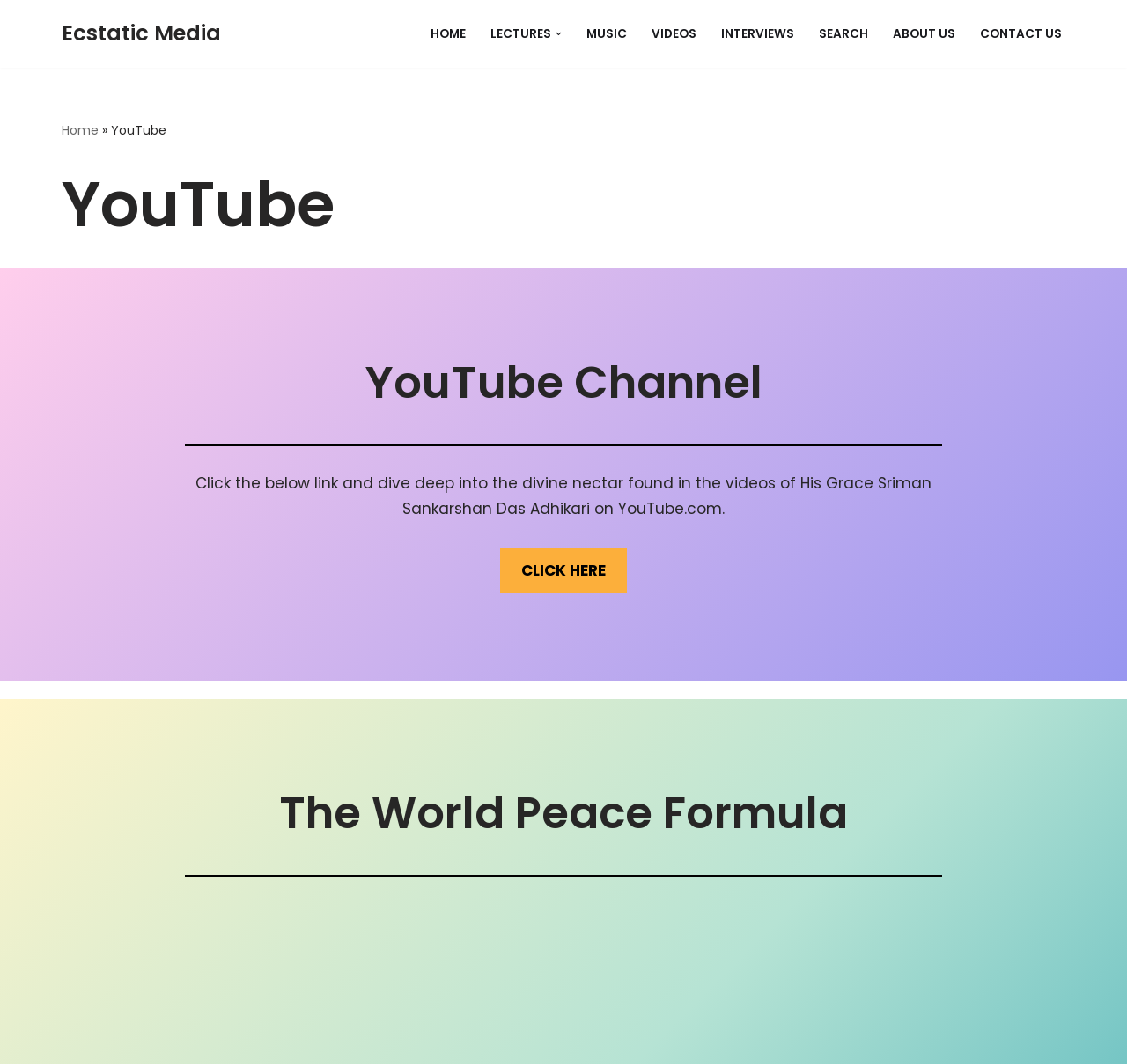What is the name of the YouTube channel? Please answer the question using a single word or phrase based on the image.

Ecstatic Media